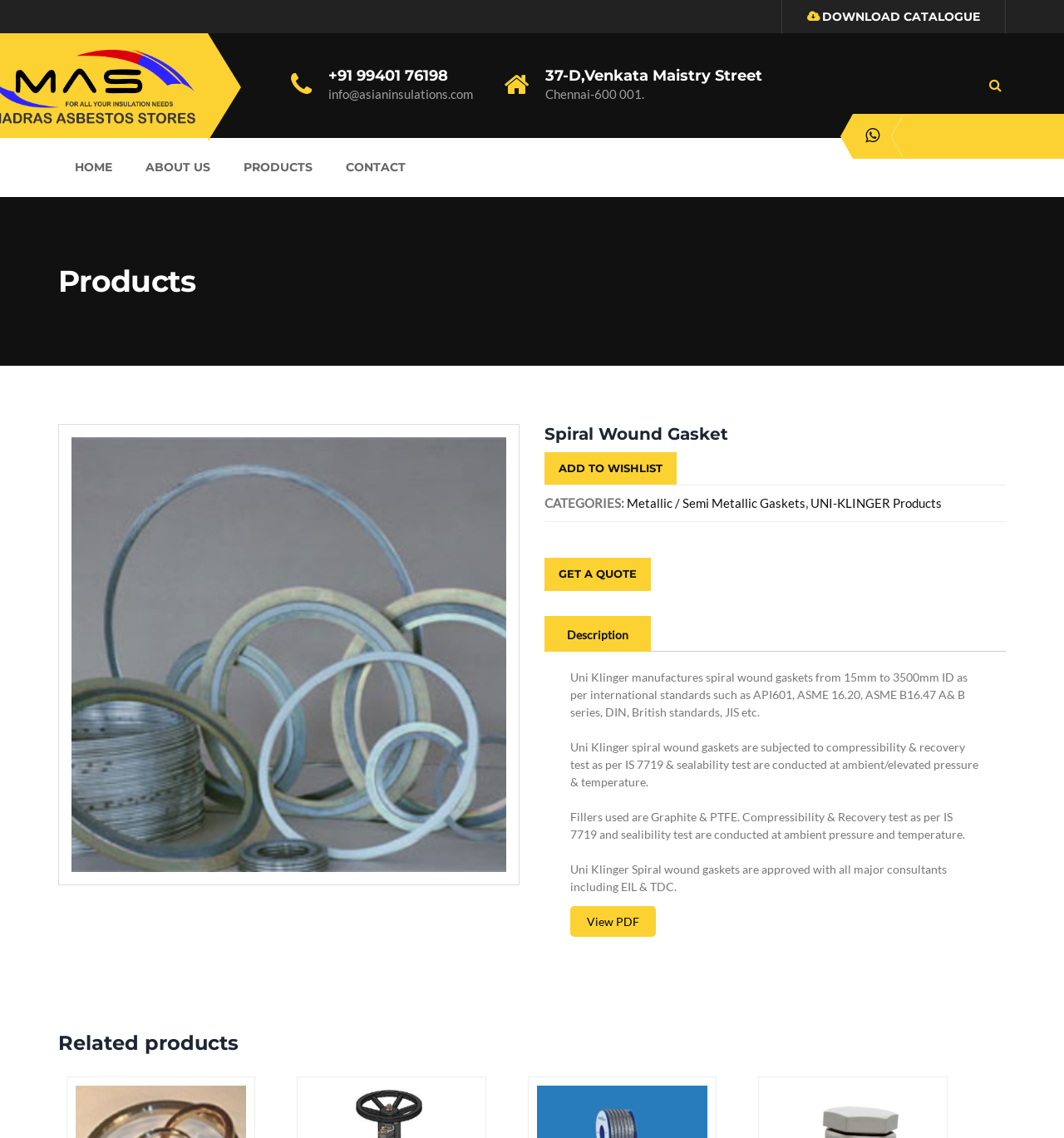Answer the question in a single word or phrase:
What is the product category of Spiral Wound Gasket?

Metallic / Semi Metallic Gaskets